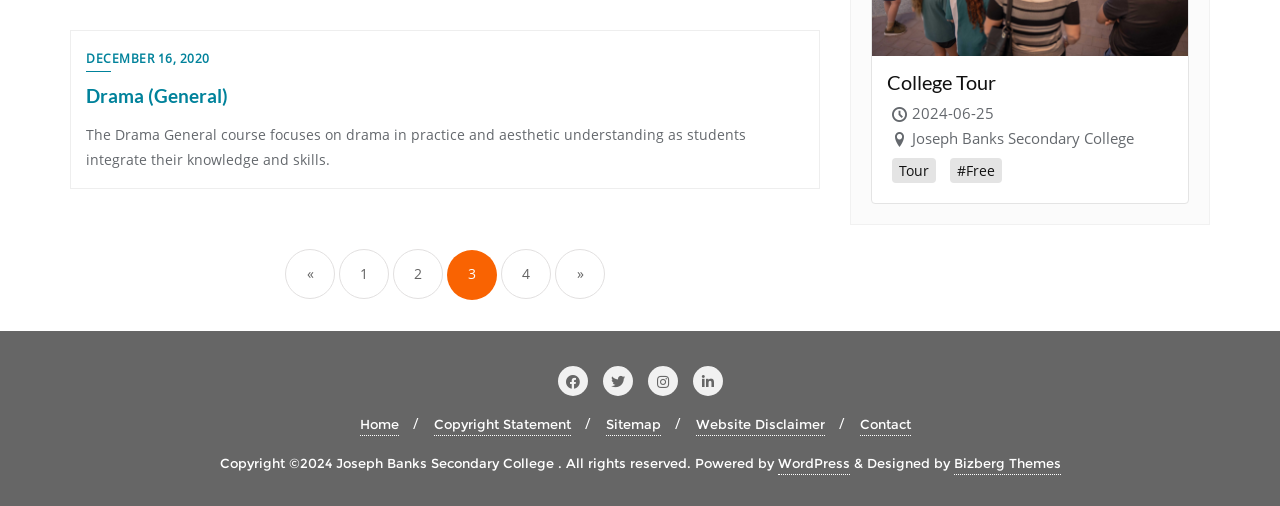Please respond in a single word or phrase: 
What is the date mentioned in the article?

DECEMBER 16, 2020